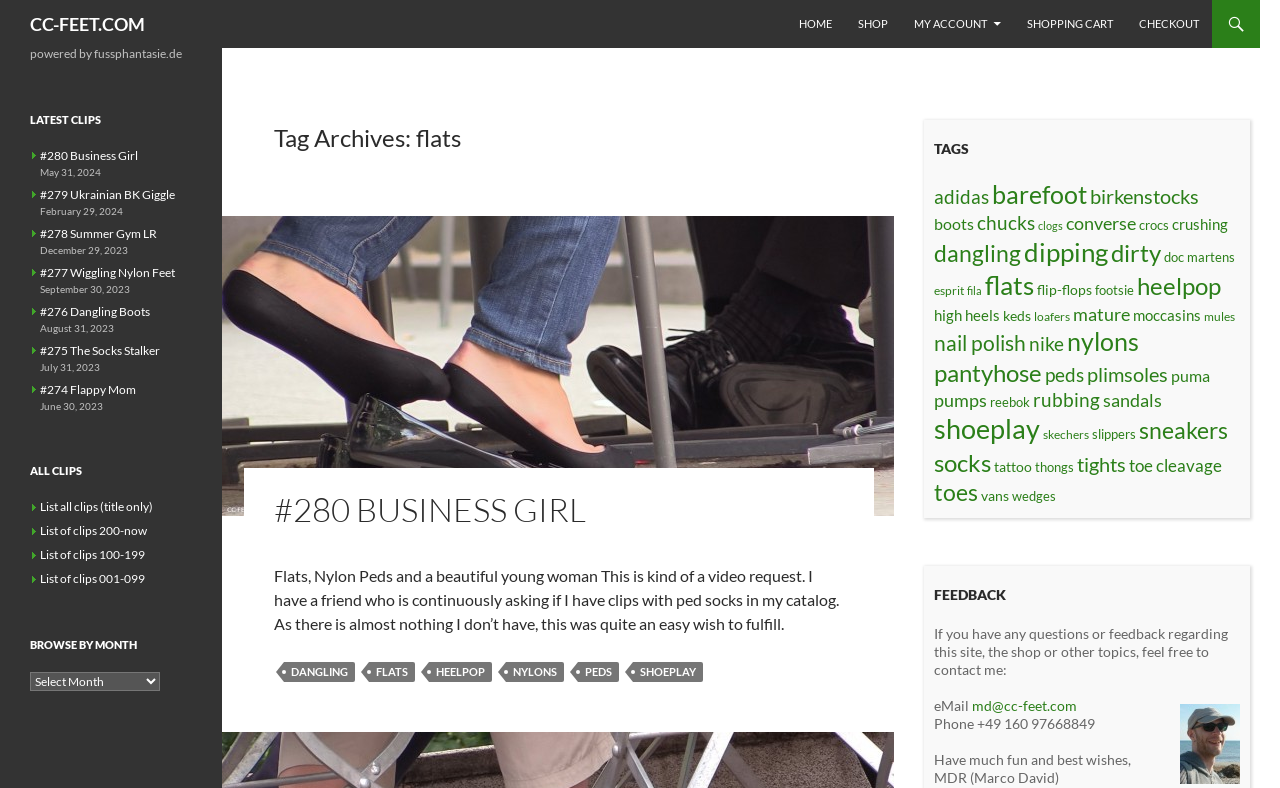What is the phone number for contact?
Give a detailed response to the question by analyzing the screenshot.

The phone number for contact is '+49 160 97668849' as mentioned in the feedback section of the webpage.